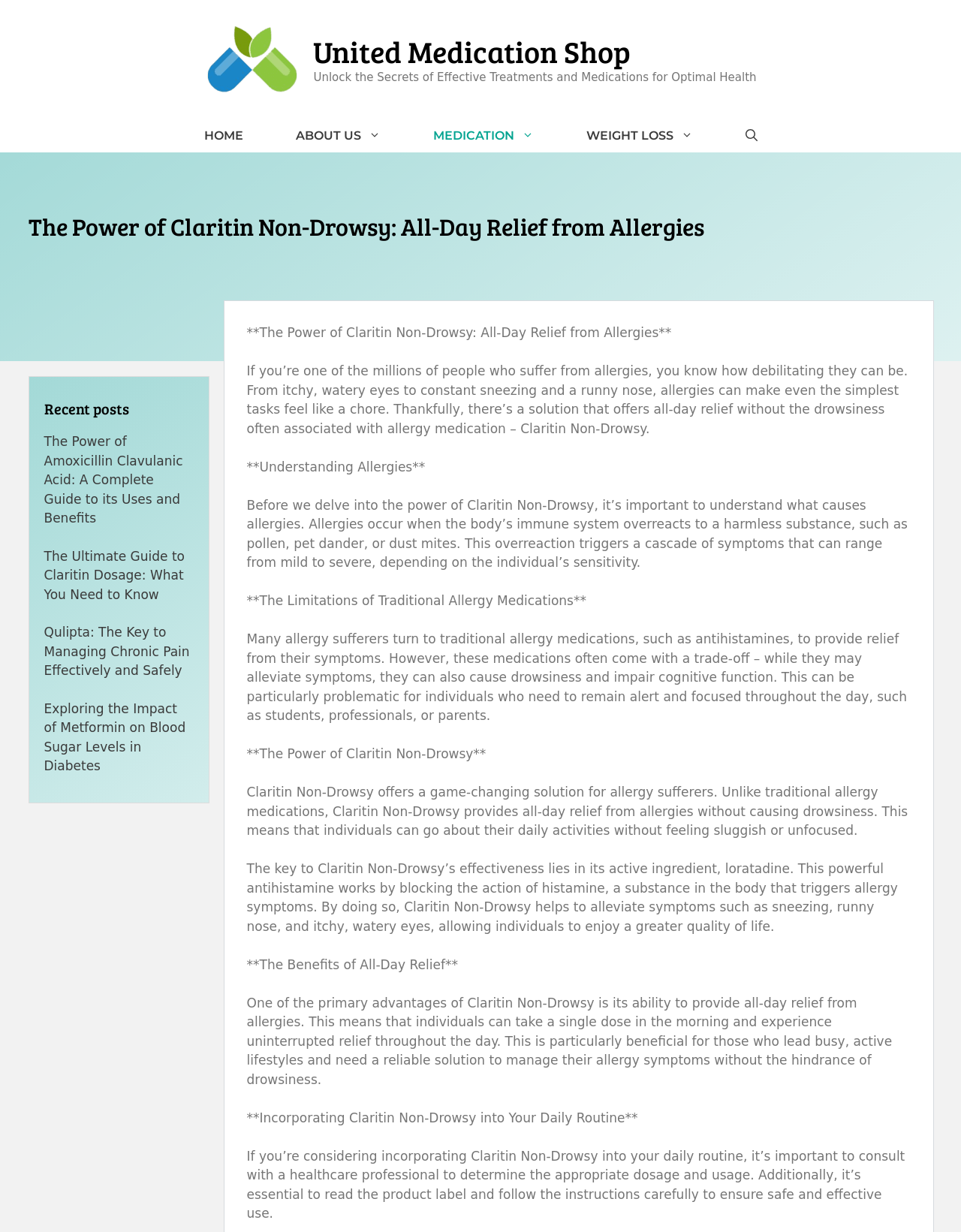Please identify the bounding box coordinates of the element on the webpage that should be clicked to follow this instruction: "learn about academics". The bounding box coordinates should be given as four float numbers between 0 and 1, formatted as [left, top, right, bottom].

None